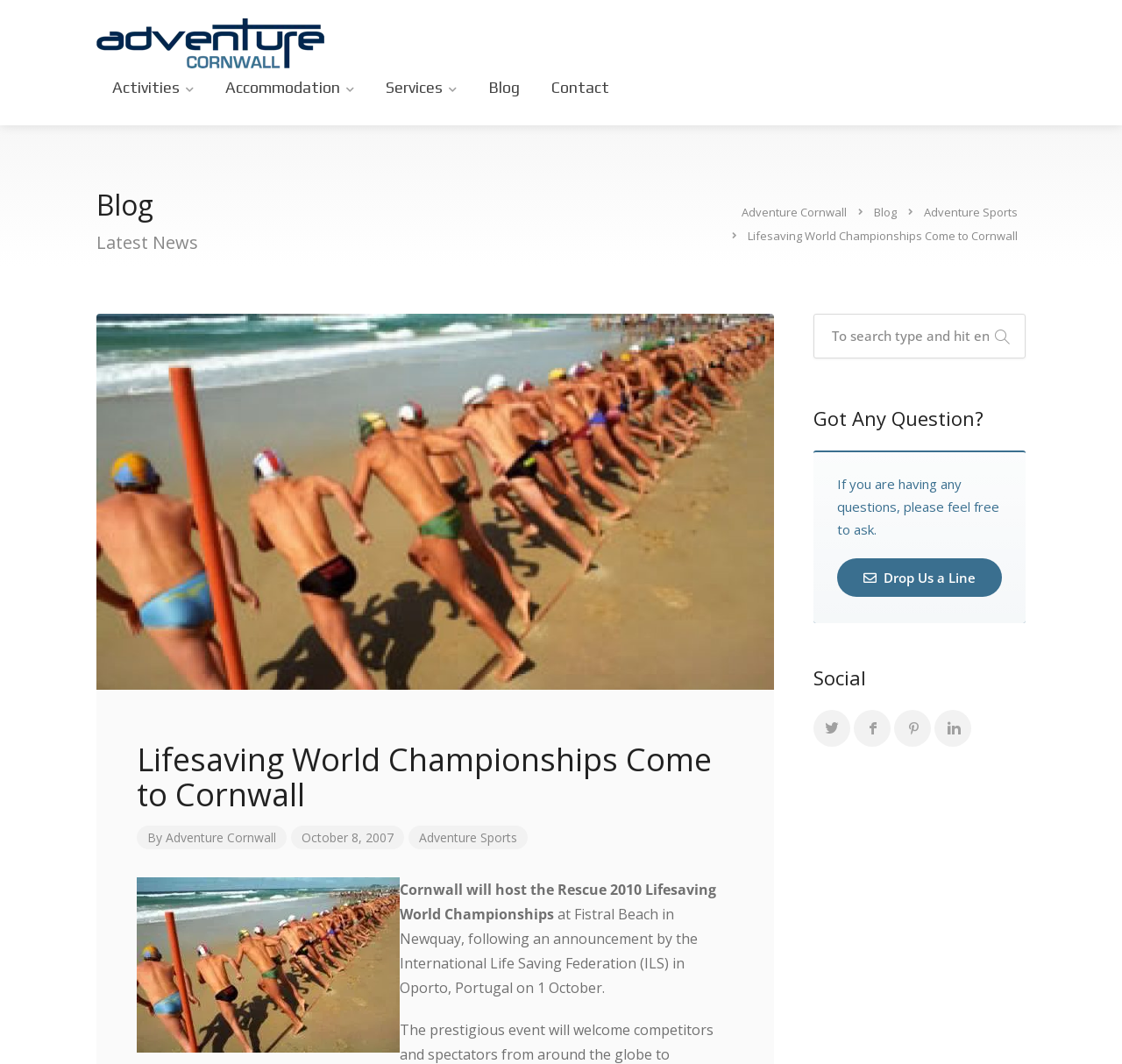Given the description "Blog", determine the bounding box of the corresponding UI element.

[0.423, 0.068, 0.475, 0.099]